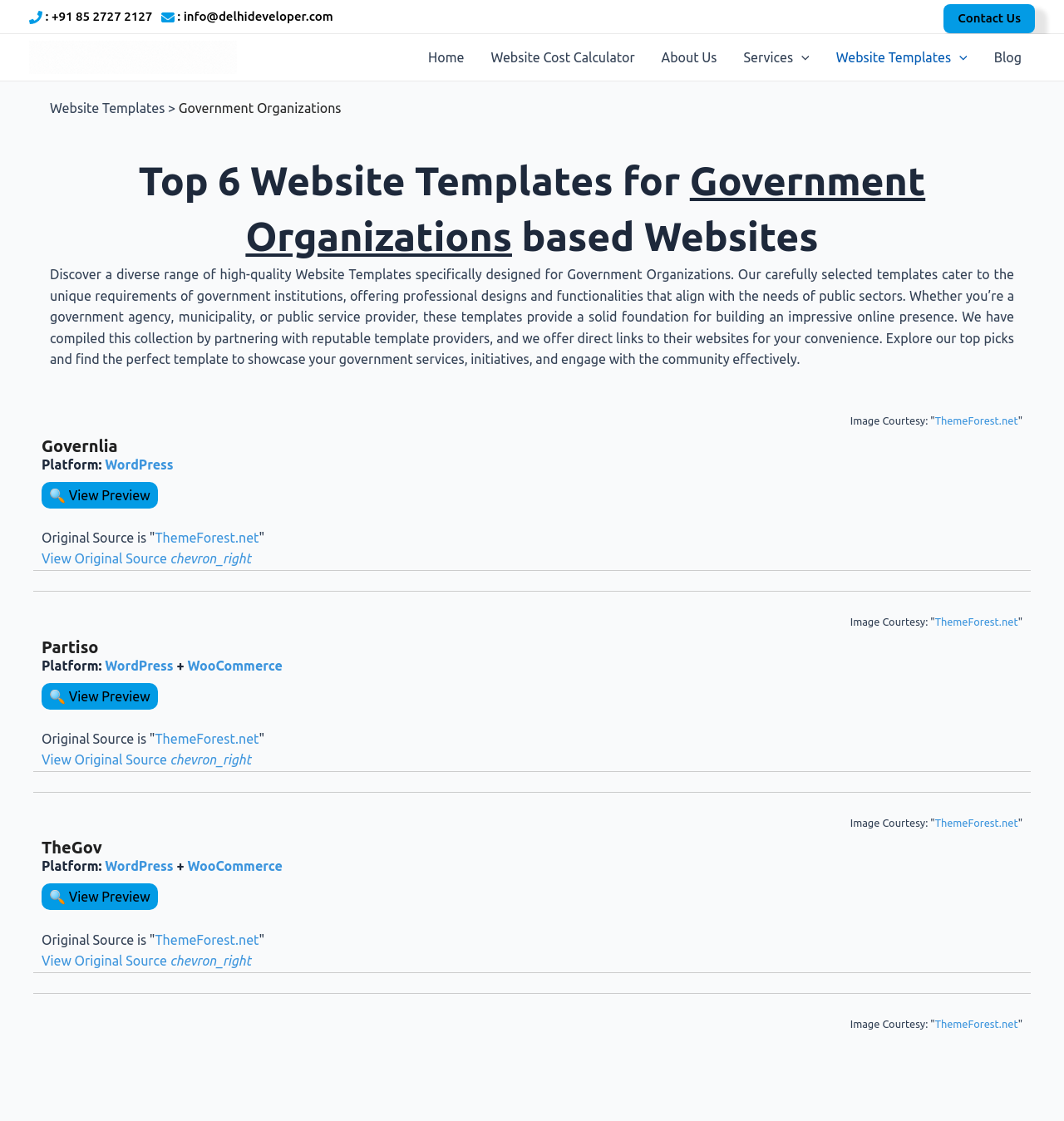Illustrate the webpage thoroughly, mentioning all important details.

This webpage is about government organization website templates. At the top, there is a navigation menu with links to "Home", "Website Cost Calculator", "About Us", "Services", "Website Templates", and "Blog". Below the navigation menu, there is a heading that reads "Top 6 Website Templates for Government Organizations based Websites". 

A brief description of the website templates is provided, explaining that they are designed for government organizations and offer professional designs and functionalities. The description also mentions that the templates are compiled from reputable template providers and provide direct links to their websites.

Below the description, there are six sections, each showcasing a different website template. Each section includes a heading with the template name, a link to view the preview, and a link to the original source. The templates are named "Governlia", "Partiso", "TheGov", and "Legislator", among others. Each template has a platform specified, which is either WordPress or WordPress with WooCommerce.

There are also horizontal separators between each template section, visually separating them from one another. At the bottom of the page, there is a contact information section with a phone number, email address, and a "Contact Us" link. The Delhi Developer logo is also present at the top of the page, along with a link to the Delhi Developer website.